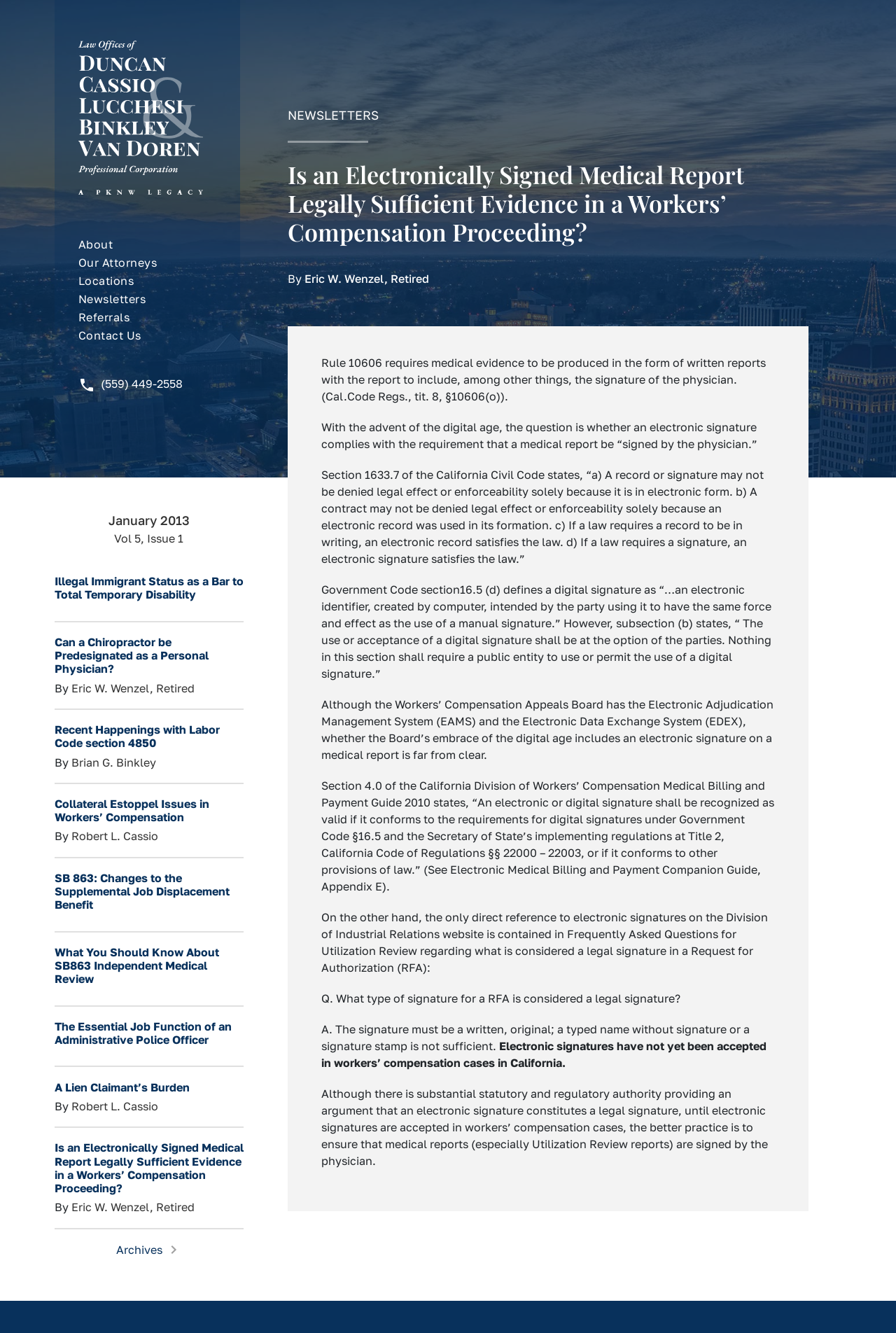Given the content of the image, can you provide a detailed answer to the question?
What is the volume and issue number of the newsletter?

I found the answer by looking at the static text element at the bottom of the webpage, which contains the text 'Vol 5, Issue 1'.